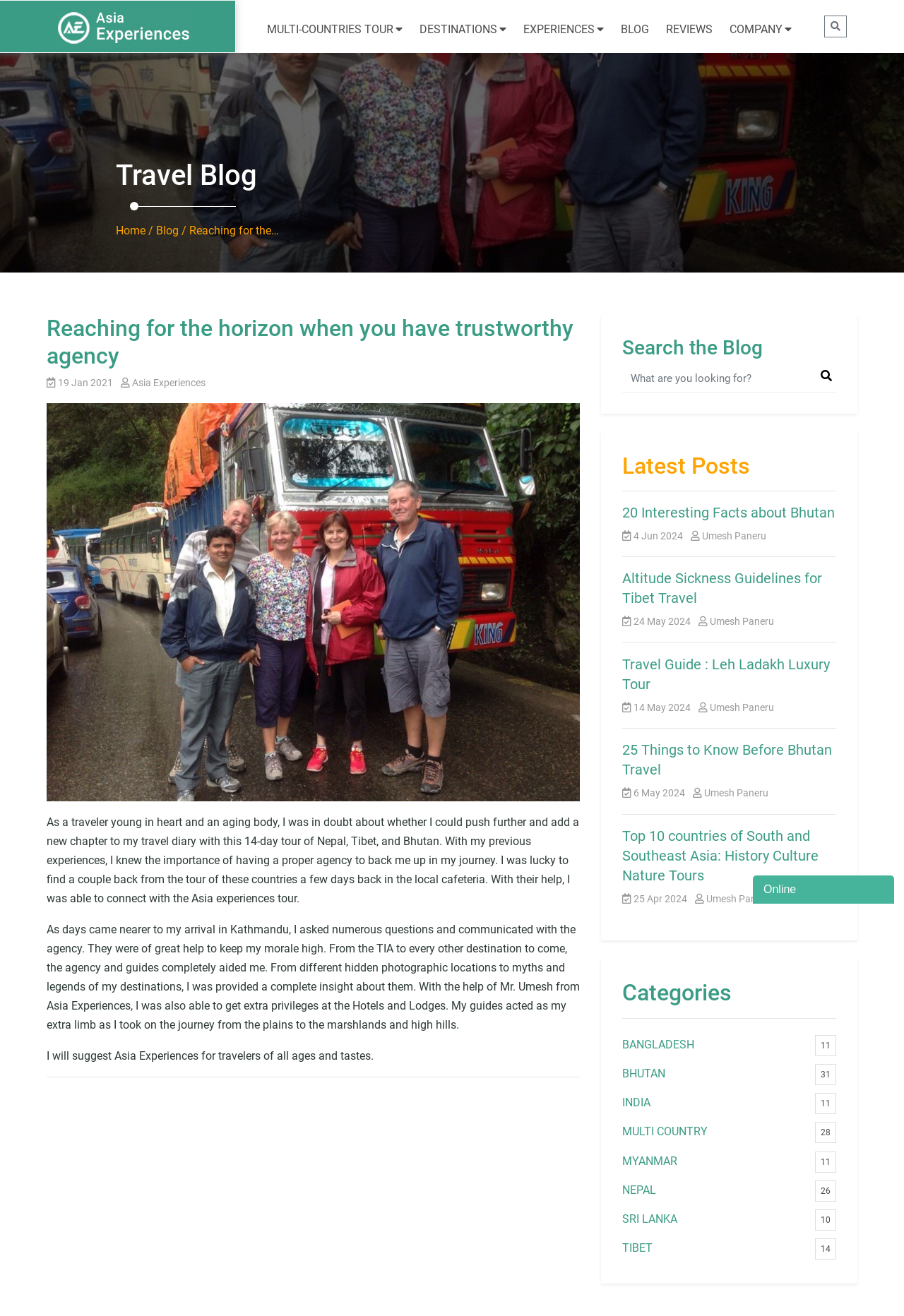Provide your answer in a single word or phrase: 
What is the purpose of the search bar on the webpage?

To search the blog